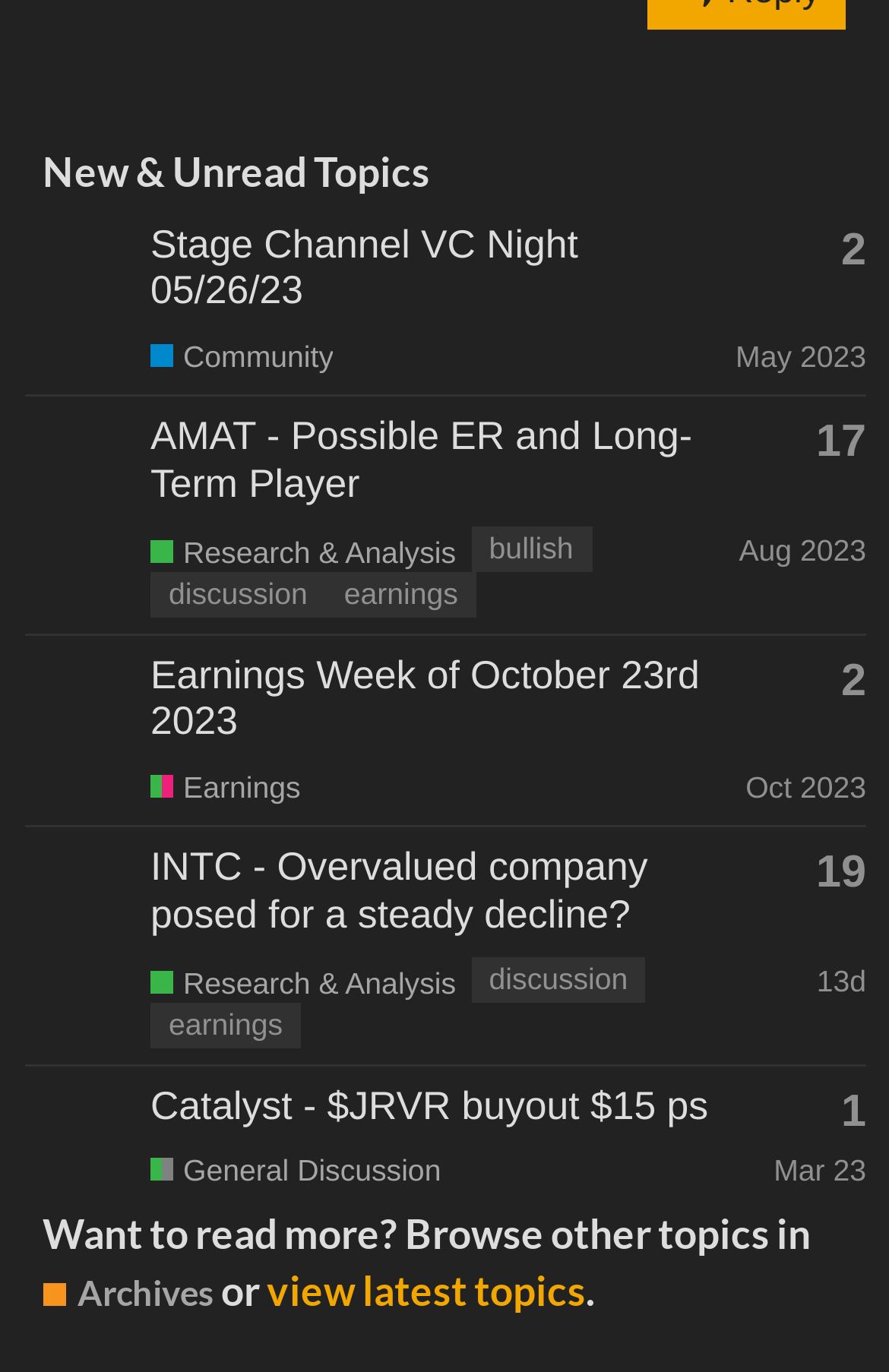What is the date of the latest post in the topic 'Catalyst - $JRVR buyout $15 ps'?
Answer the question with a thorough and detailed explanation.

I found the topic 'Catalyst - $JRVR buyout $15 ps' and looked for the date of the latest post. The date of the latest post is mentioned as 'Mar 23, 2024'.